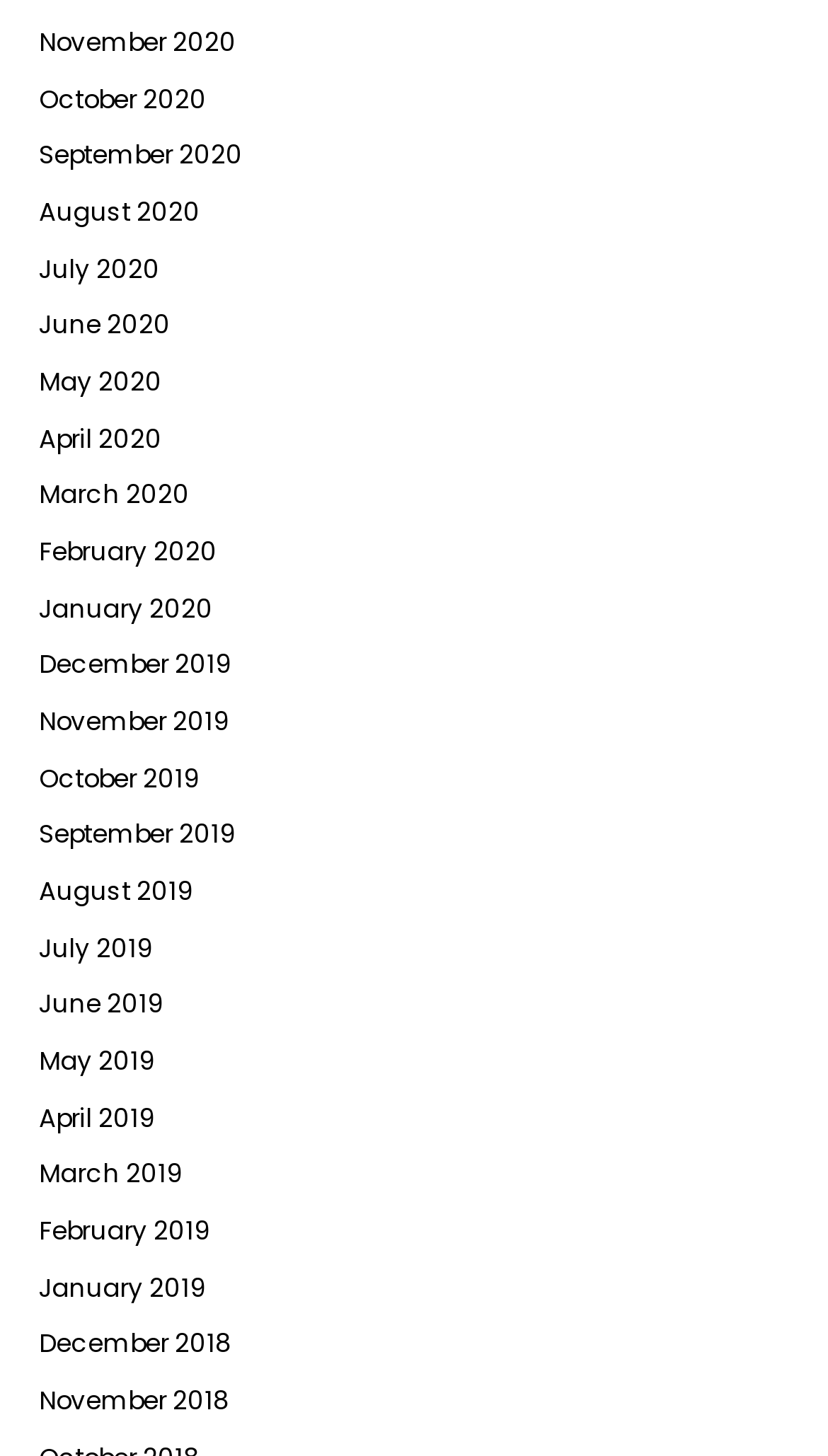Please reply to the following question using a single word or phrase: 
What is the latest month listed?

November 2020